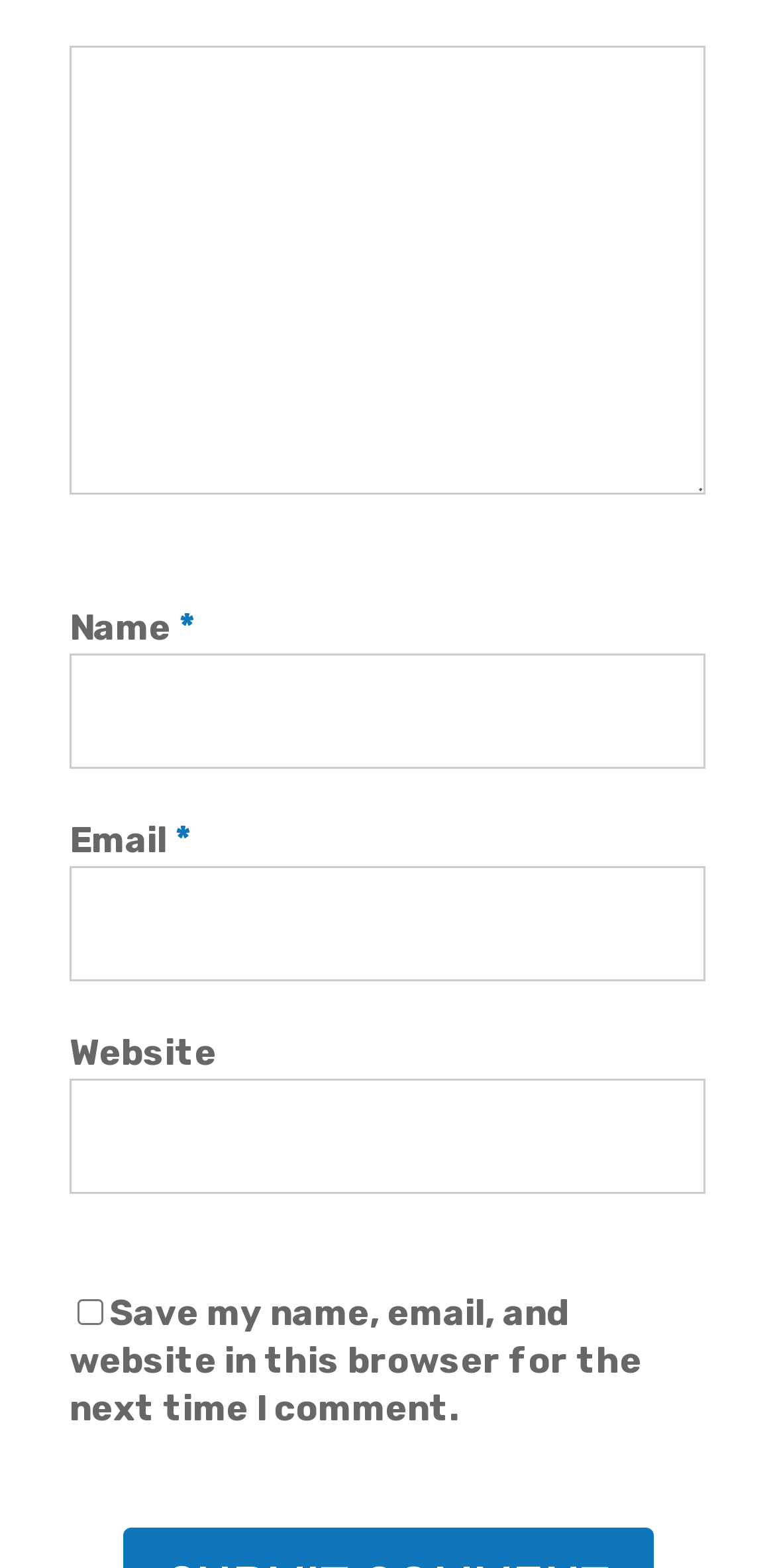Respond to the following query with just one word or a short phrase: 
What is the label of the first textbox?

Name *